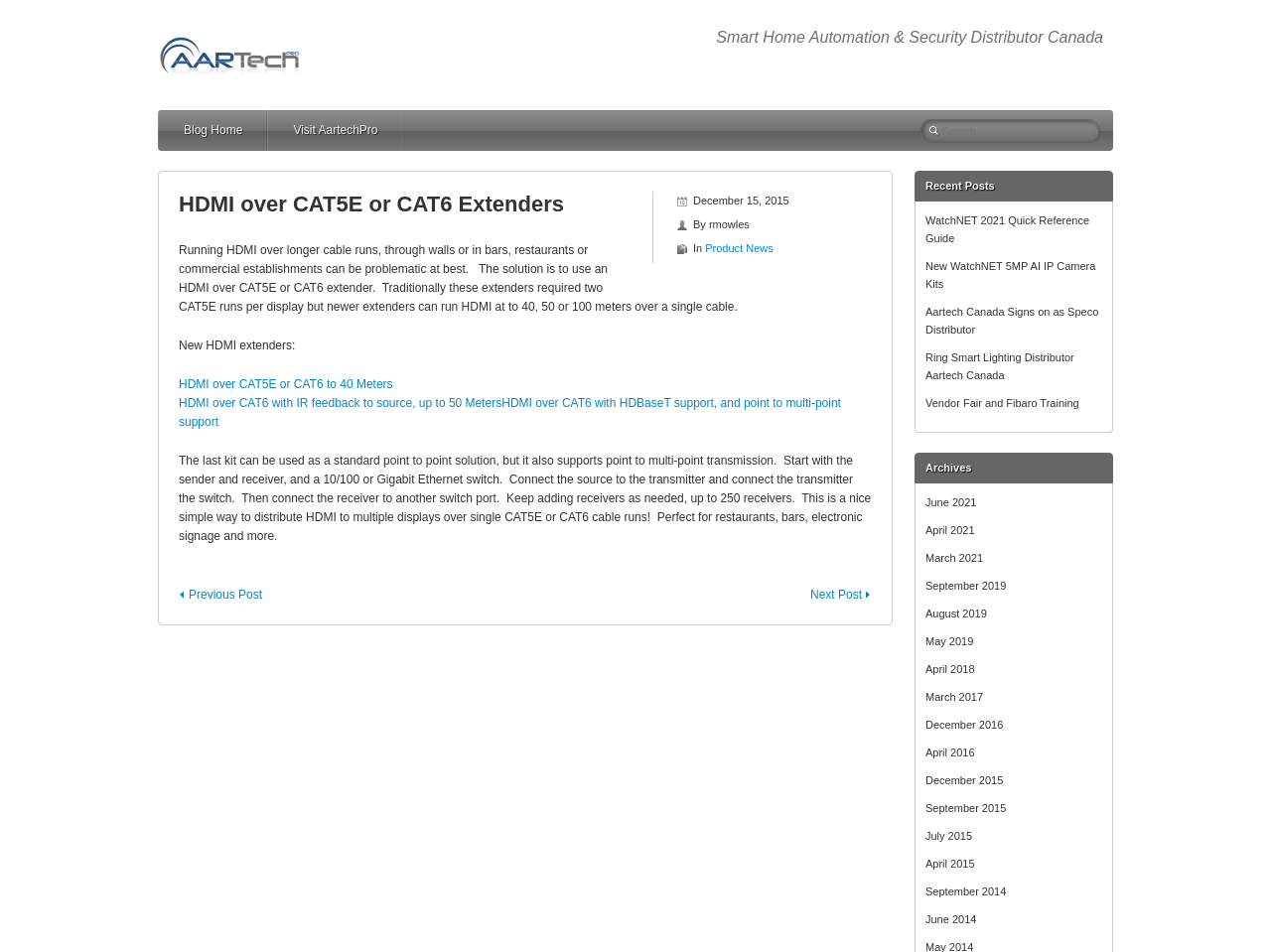Find the bounding box coordinates of the clickable region needed to perform the following instruction: "View the recent post 'WatchNET 2021 Quick Reference Guide'". The coordinates should be provided as four float numbers between 0 and 1, i.e., [left, top, right, bottom].

[0.728, 0.225, 0.857, 0.257]